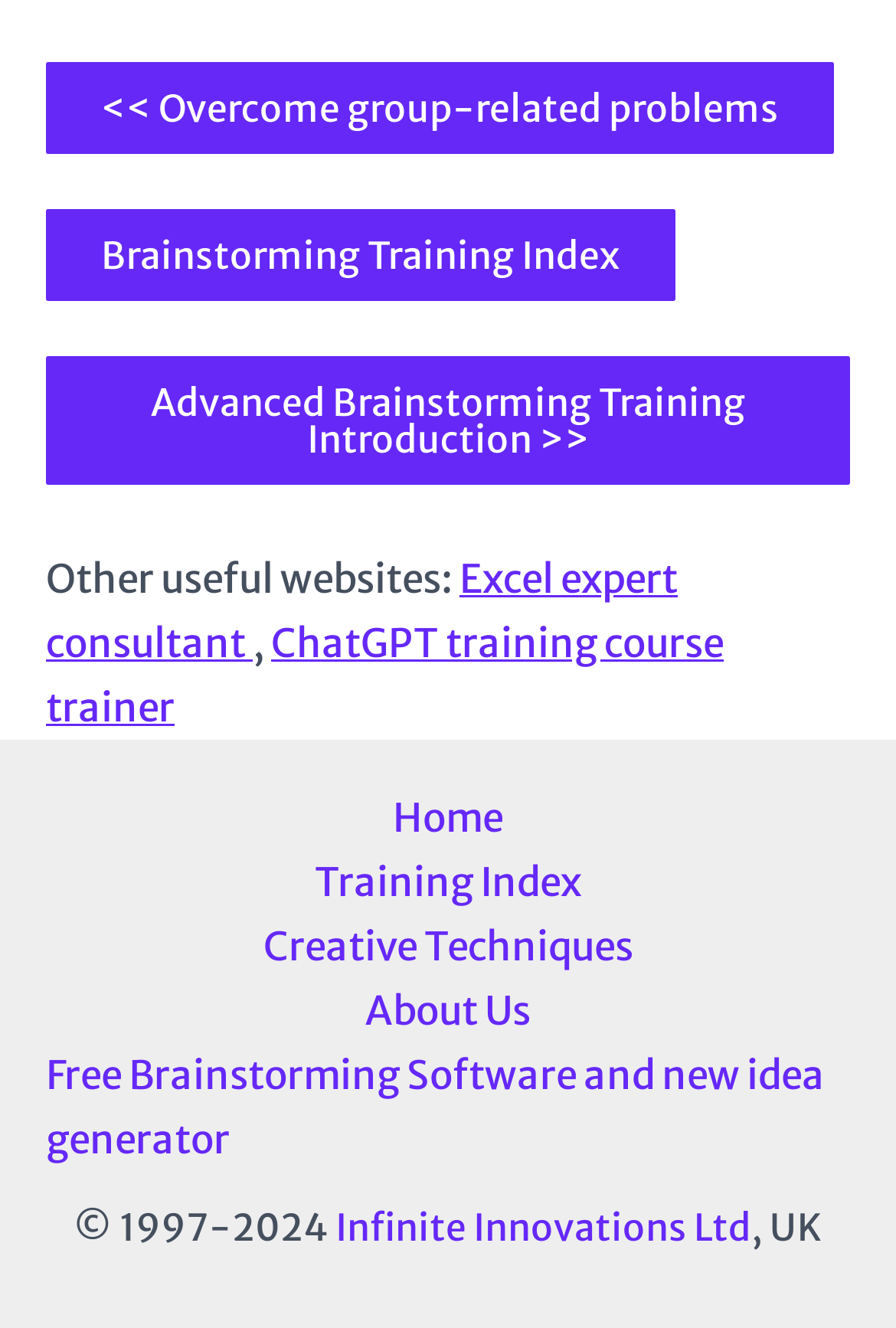Bounding box coordinates are to be given in the format (top-left x, top-left y, bottom-right x, bottom-right y). All values must be floating point numbers between 0 and 1. Provide the bounding box coordinate for the UI element described as: ChatGPT training course trainer

[0.051, 0.465, 0.808, 0.552]